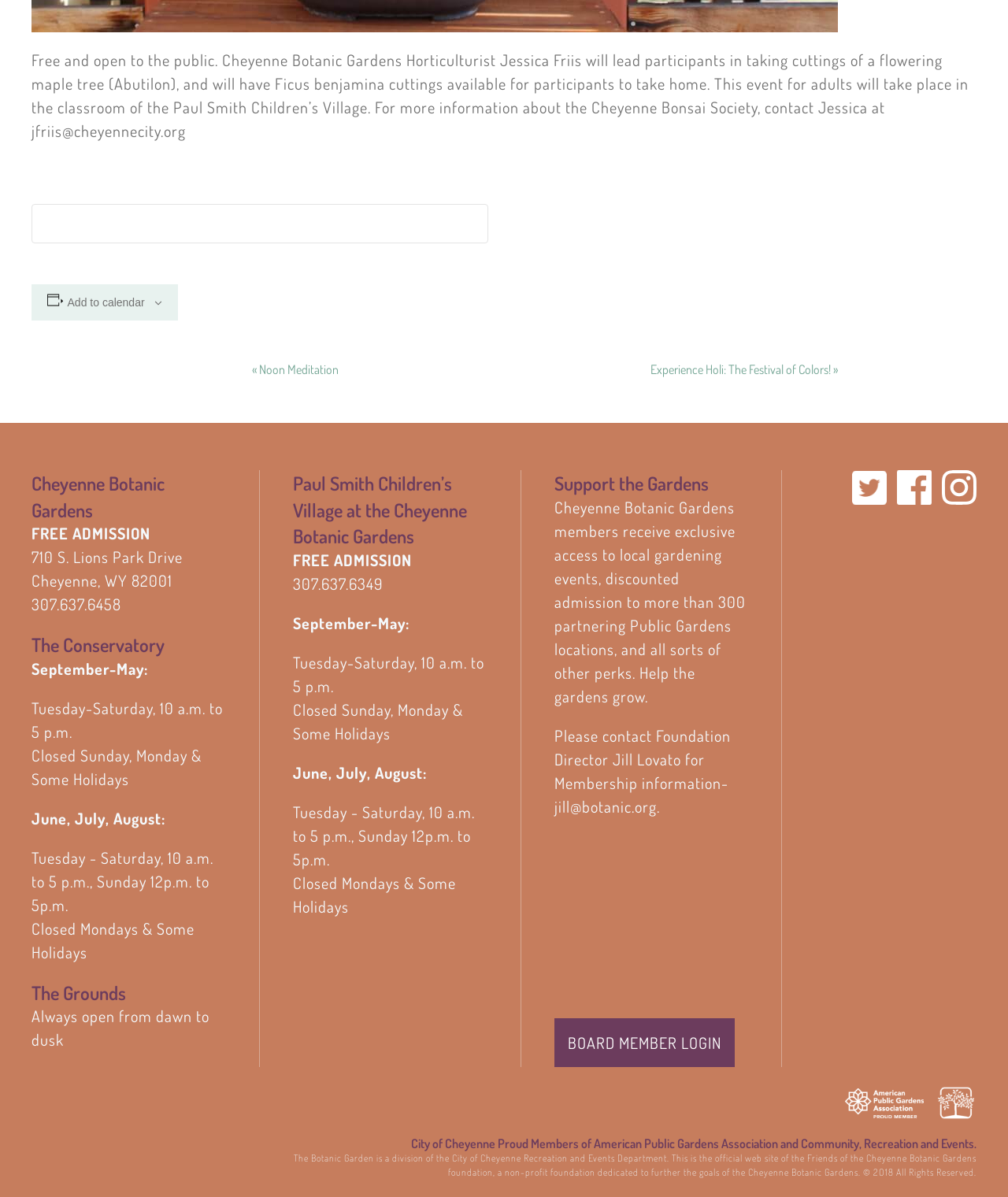What is the phone number of the Cheyenne Botanic Gardens?
From the image, provide a succinct answer in one word or a short phrase.

307.637.6458